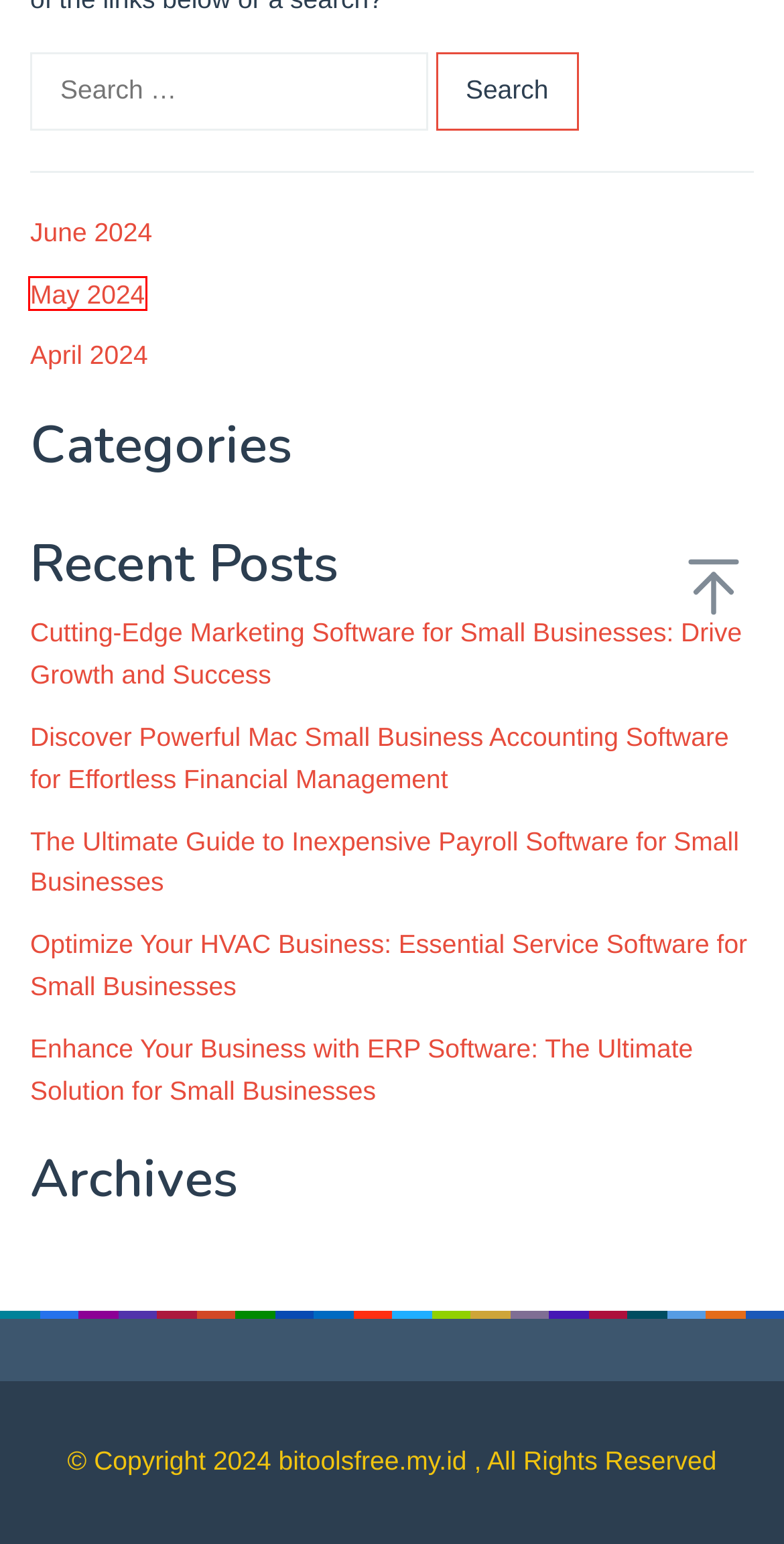Given a screenshot of a webpage with a red rectangle bounding box around a UI element, select the best matching webpage description for the new webpage that appears after clicking the highlighted element. The candidate descriptions are:
A. May 2024 - Sepakbolamajuterus
B. The Ultimate Guide to Inexpensive Payroll Software for Small Businesses
C. Optimize Your HVAC Business: Essential Service Software for Small Businesses
D. Cutting-Edge Marketing Software for Small Businesses: Drive Growth and Success
E. Enhance Your Business with ERP Software: The Ultimate Solution for Small Businesses
F. Terms of Use - Sepakbolamajuterus
G. Discover Powerful Mac Small Business Accounting Software for Effortless Financial Management
H. June 2024 - Sepakbolamajuterus

A